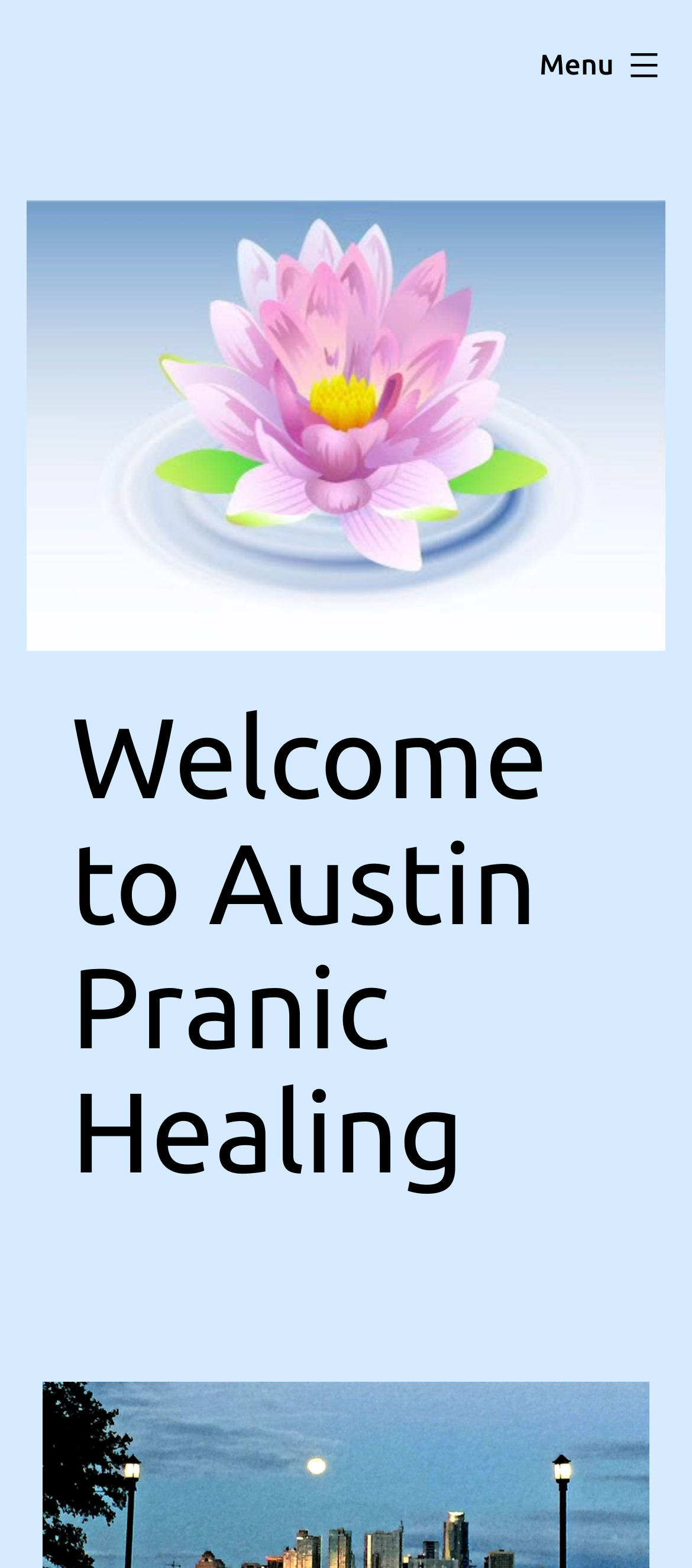Identify the bounding box coordinates for the UI element described as follows: "Menu Close". Ensure the coordinates are four float numbers between 0 and 1, formatted as [left, top, right, bottom].

[0.741, 0.017, 1.0, 0.067]